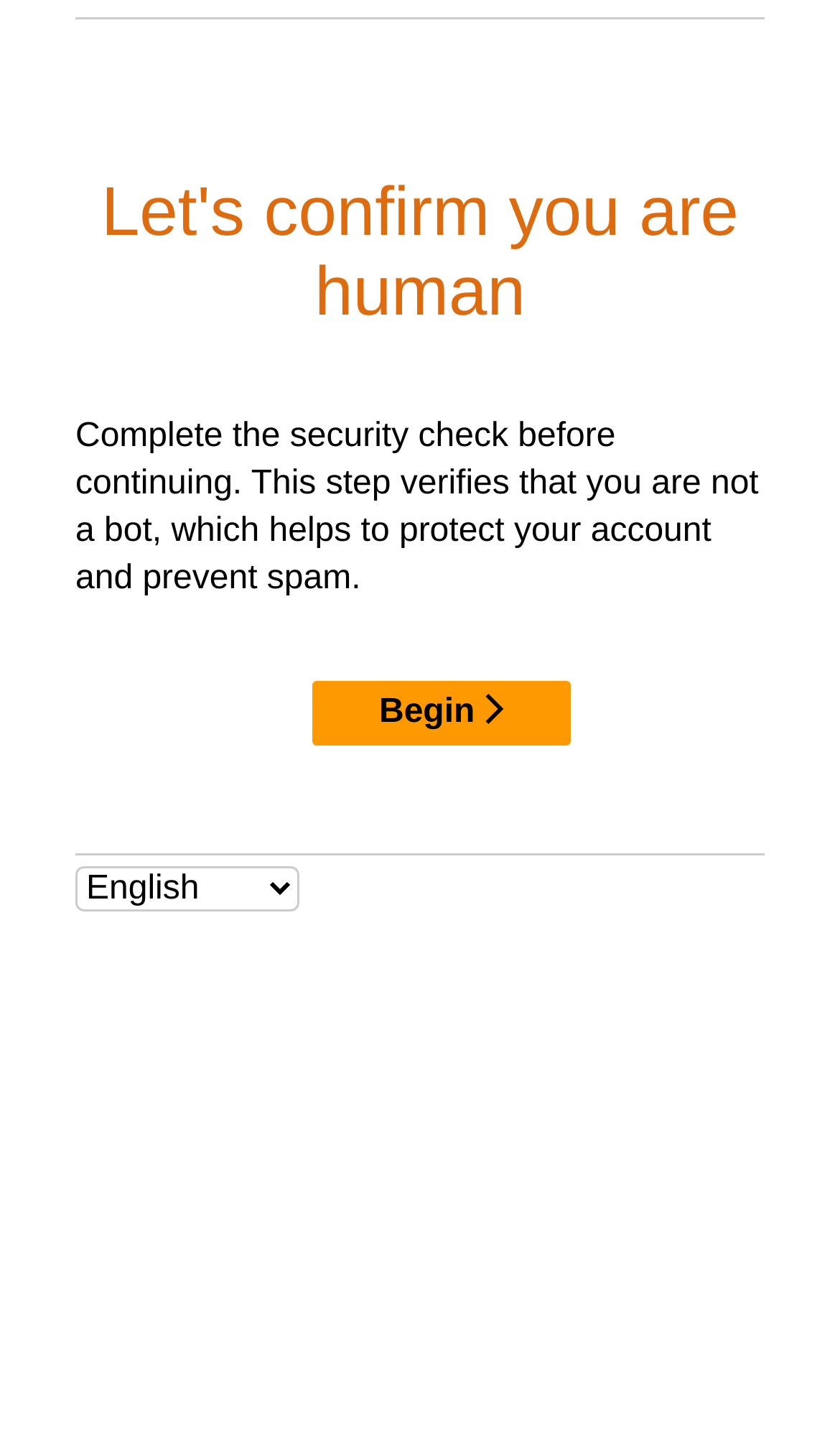Identify the webpage's primary heading and generate its text.

Let's confirm you are human